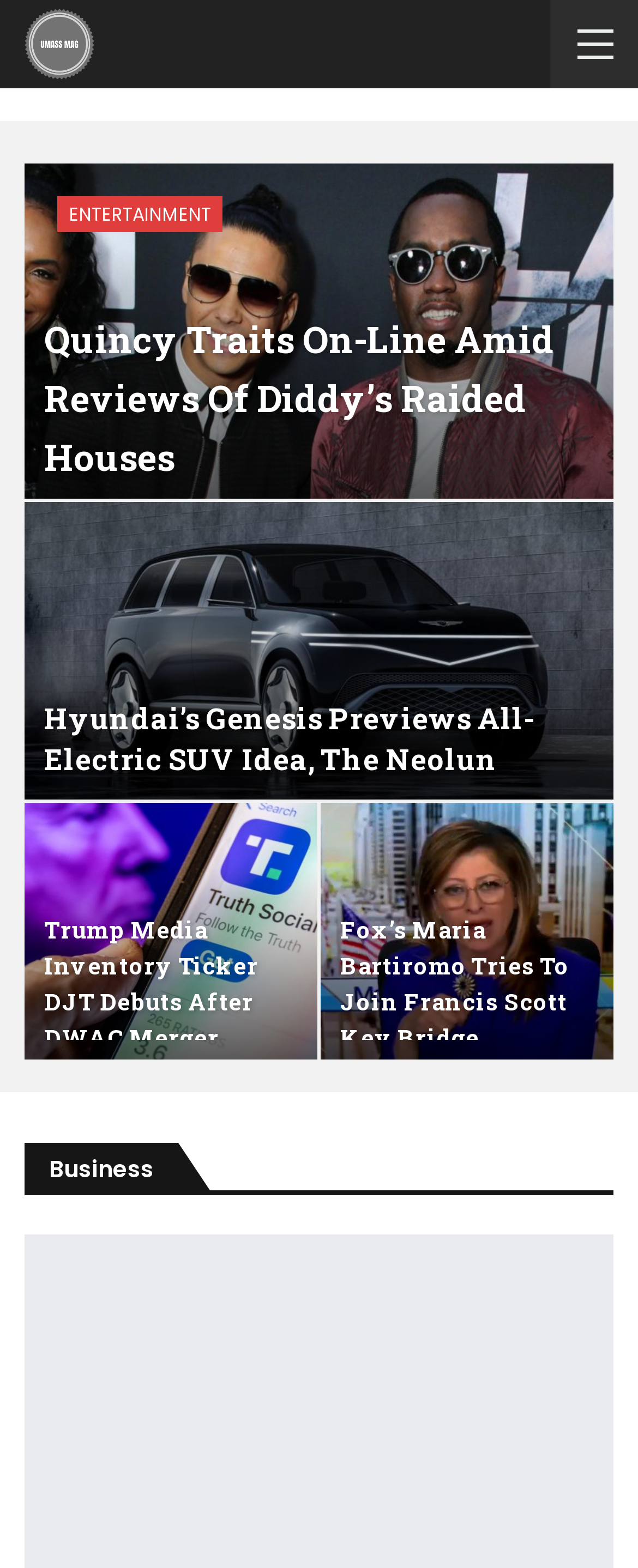Please determine the bounding box coordinates of the section I need to click to accomplish this instruction: "read news about House GOP FY ’25 Ag Spending Bill Cuts Biden Request Almost 10 Percent".

None